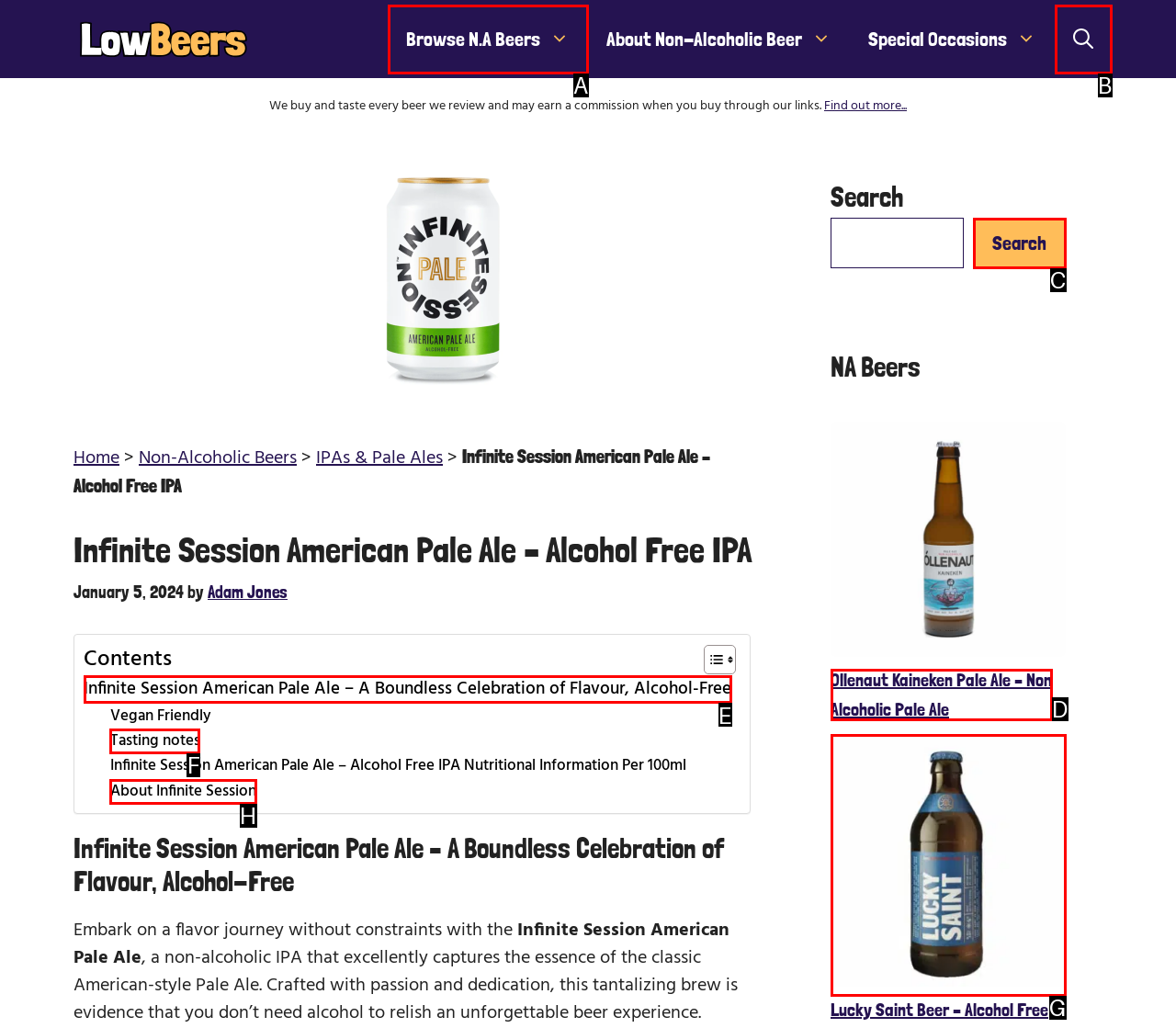Identify the correct UI element to click on to achieve the task: Learn about the brewery behind the beer. Provide the letter of the appropriate element directly from the available choices.

H